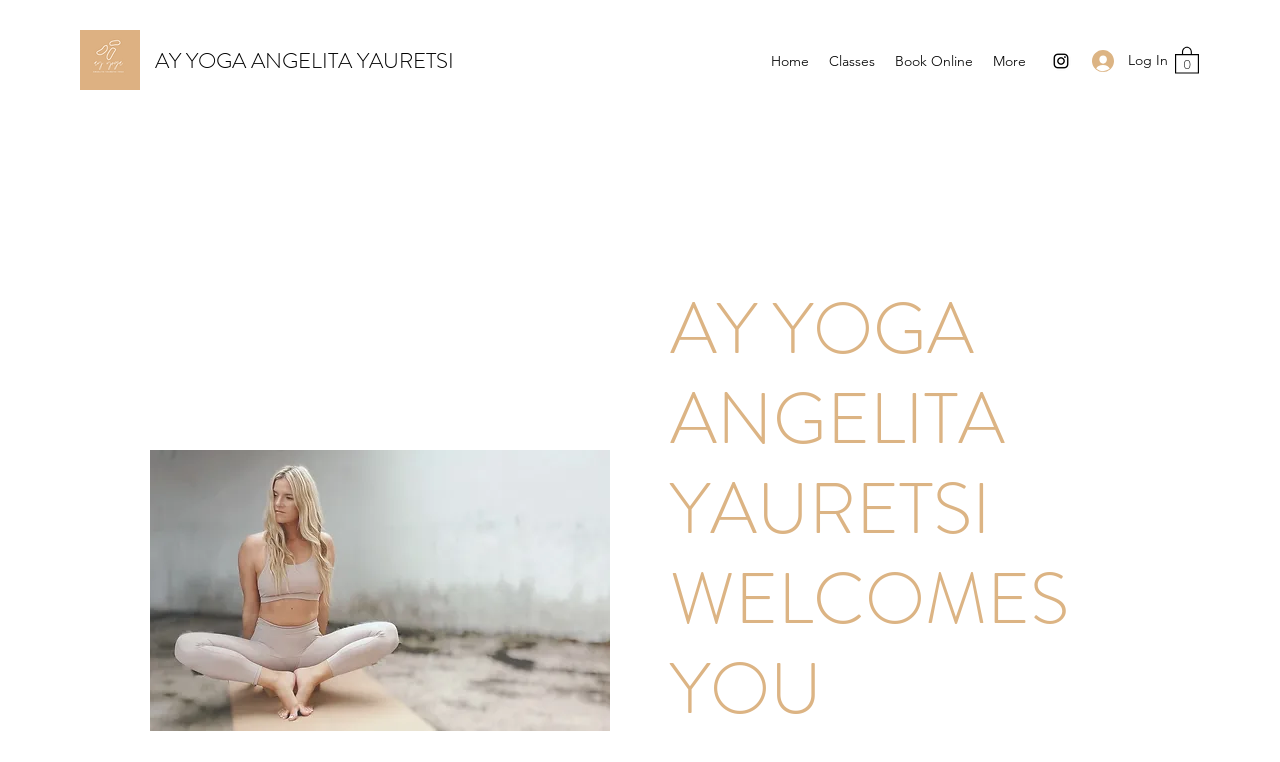Identify the first-level heading on the webpage and generate its text content.

AY YOGA ANGELITA YAURETSI WELCOMES YOU